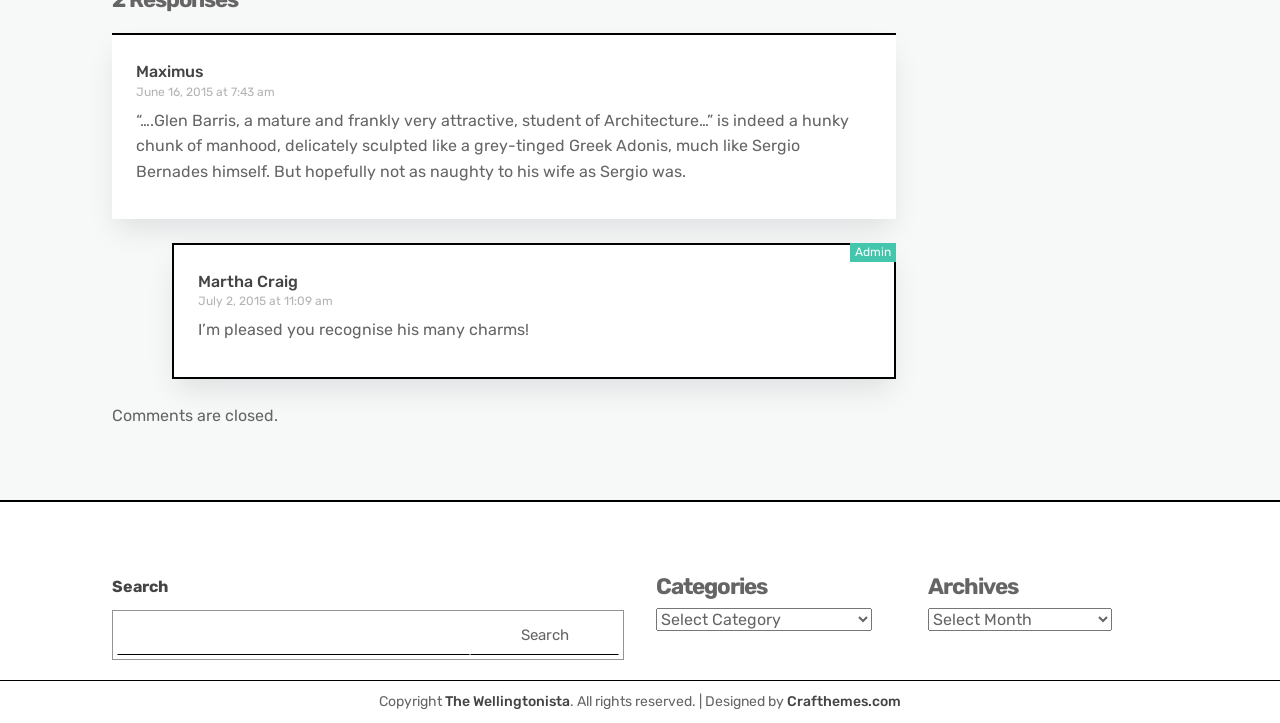Locate the bounding box coordinates of the element that should be clicked to fulfill the instruction: "Select a category".

[0.512, 0.841, 0.681, 0.873]